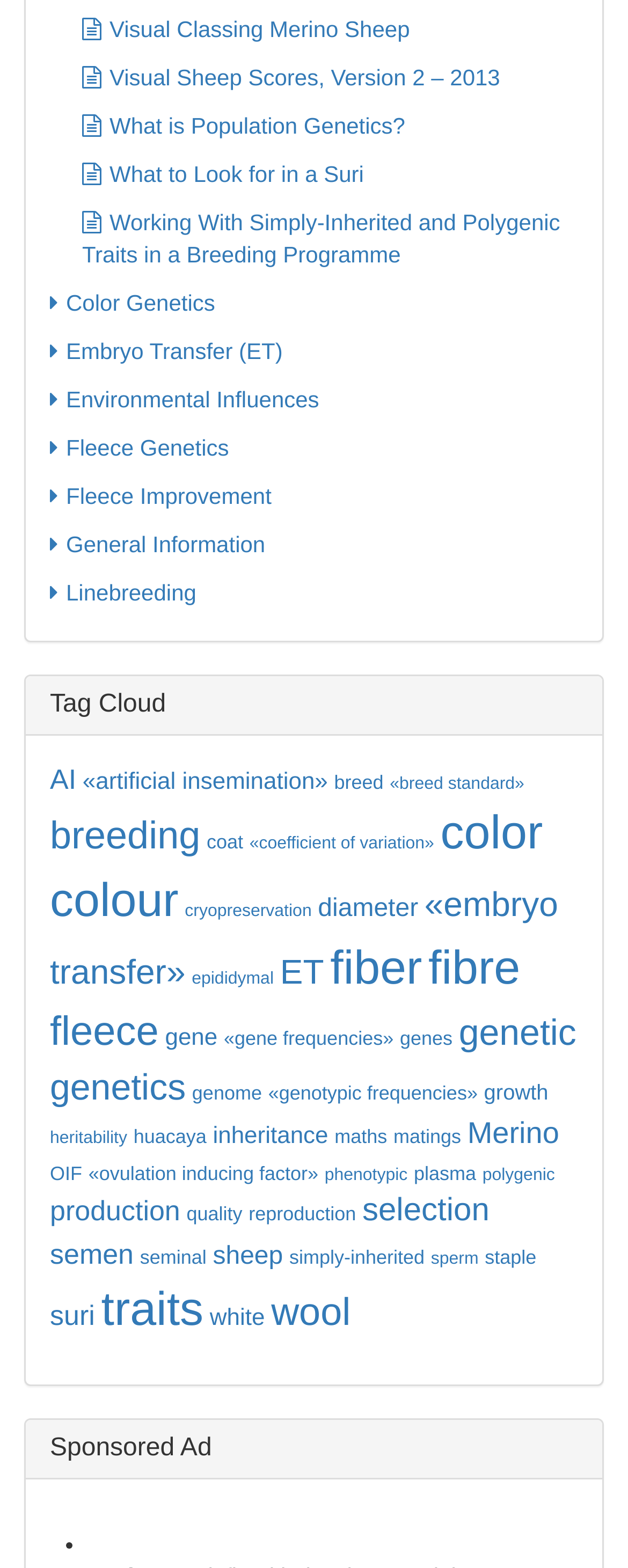What is the topic of the first link in the main section?
Answer the question with as much detail as you can, using the image as a reference.

The first link in the main section is 'Visual Classing Merino Sheep', which suggests that it is related to the visual classification of Merino sheep.